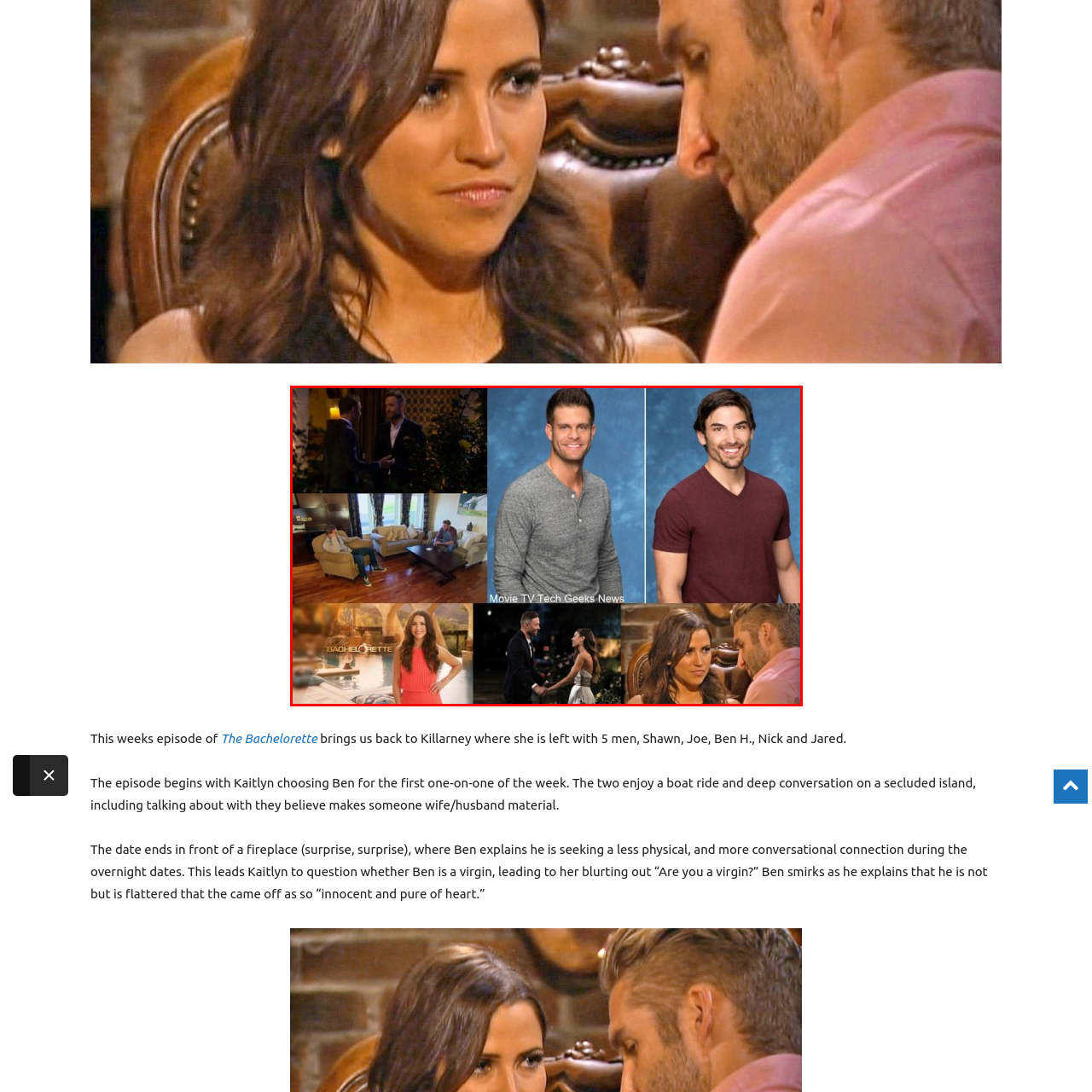Check the section outlined in red, How many contestants are shown in the top left section? Please reply with a single word or phrase.

Three